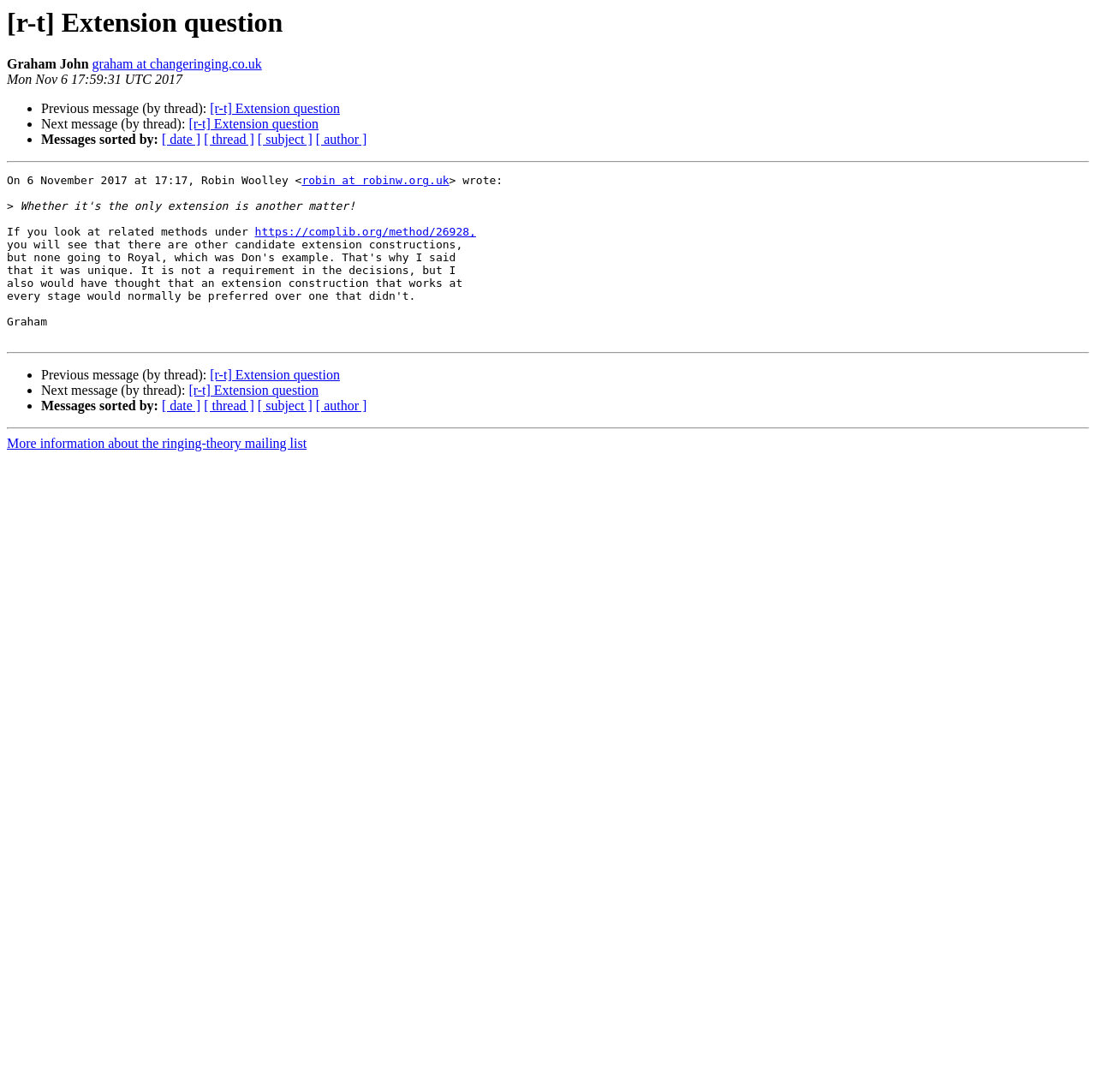Who is the author of the message?
Please provide a single word or phrase as your answer based on the image.

Robin Woolley